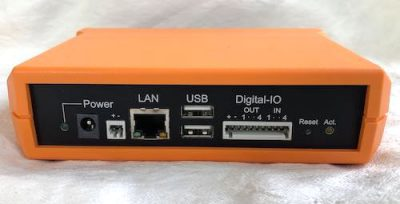Create a vivid and detailed description of the image.

The image displays a CAN Gateway device encased in a bright orange housing, designed for interfacing with various systems, particularly in automotive applications. The back panel of the device features several key ports and indicators: a power input, a LAN port for network connectivity, multiple USB ports for data transfer and device connection, and a Digital I/O interface labeled with OUT and IN connections.

This compact and functional design allows the CAN Gateway to route CAN data seamlessly between vehicles, simulators, and the Sound Designer application. It serves as a crucial intermediary for editing, tuning, and uploading sound profiles to the Sound Designer AVAS Unit, facilitating real-time sound generation and management in automotive contexts. The presence of a reset button and LED indicators suggests that the device is user-friendly, providing necessary feedback for operation. The CAN Gateway is essential for professionals looking to integrate audio experiences with dynamic vehicle data.